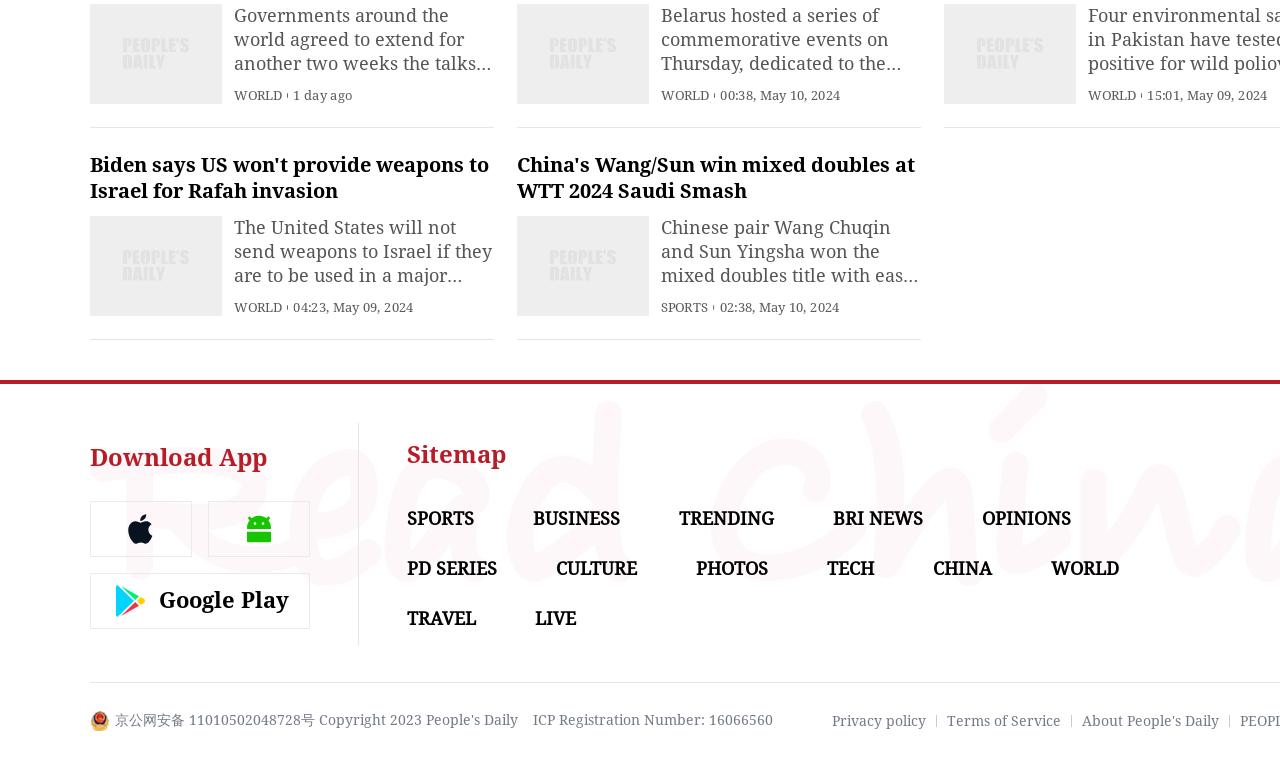What is the category of the news with the title 'Chinese pair Wang Chuqin and Sun Yingsha won the mixed doubles title with ease at the 2024 World Table Tennis (WTT) Saudi Smash on Thursday.'?
Please use the image to provide a one-word or short phrase answer.

SPORTS